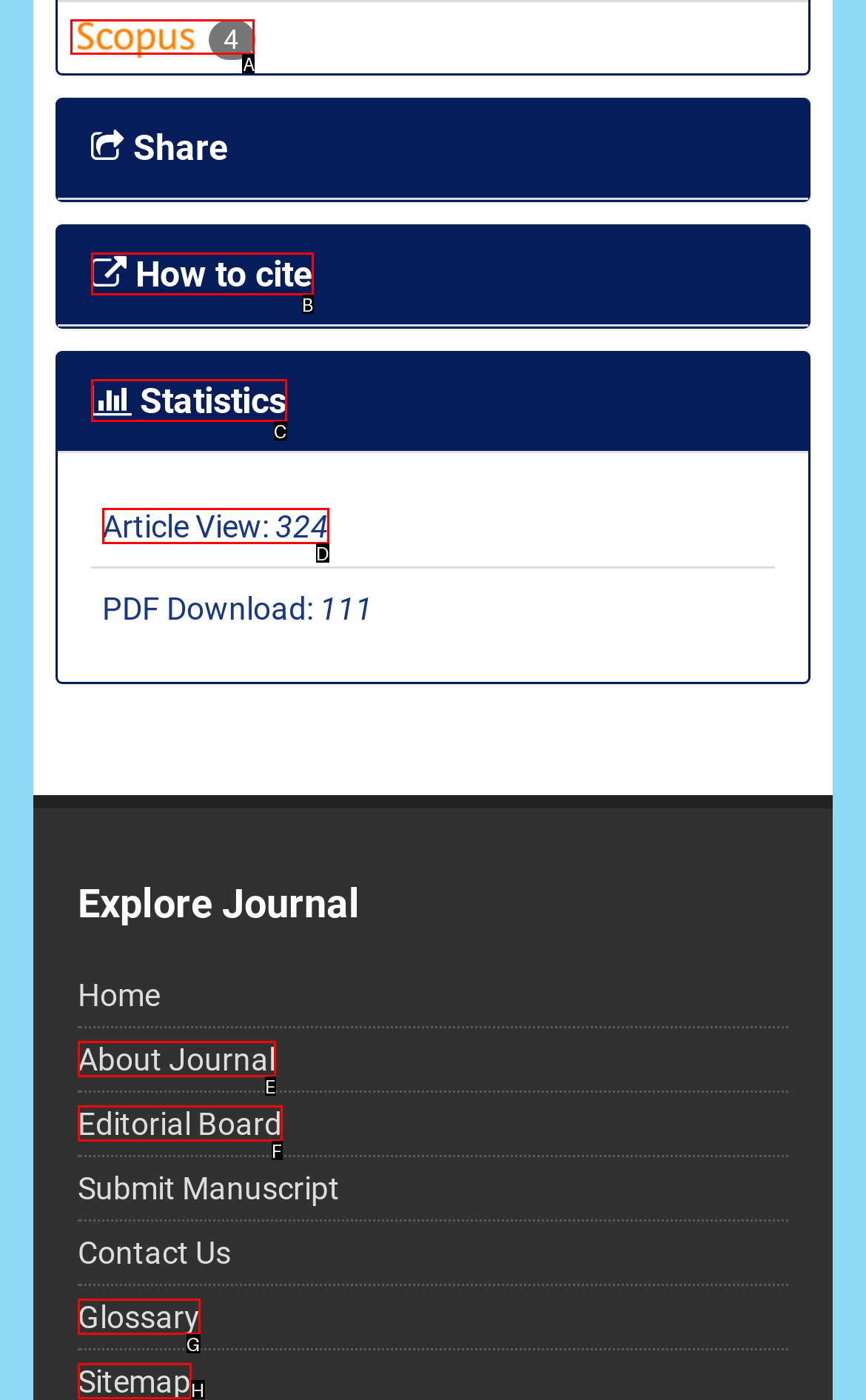Which option should you click on to fulfill this task: Click on Scopus? Answer with the letter of the correct choice.

A